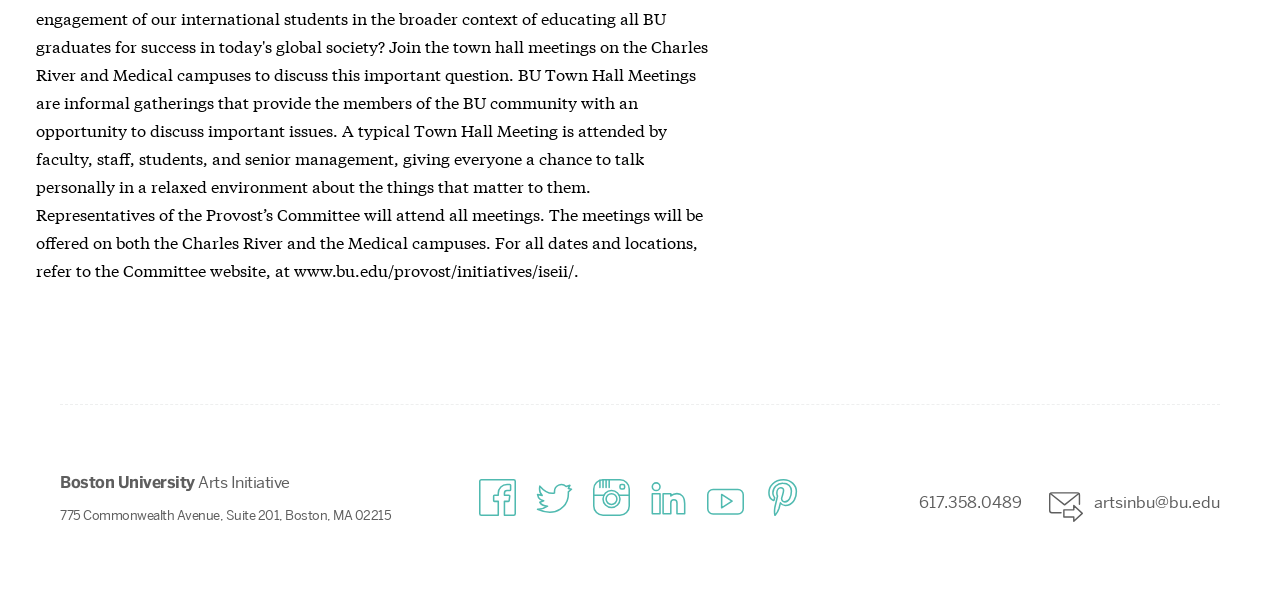What is the email address?
Give a thorough and detailed response to the question.

The email address can be found in the top section of the webpage, where it is written as 'artsinbu@bu.edu' in a link element.